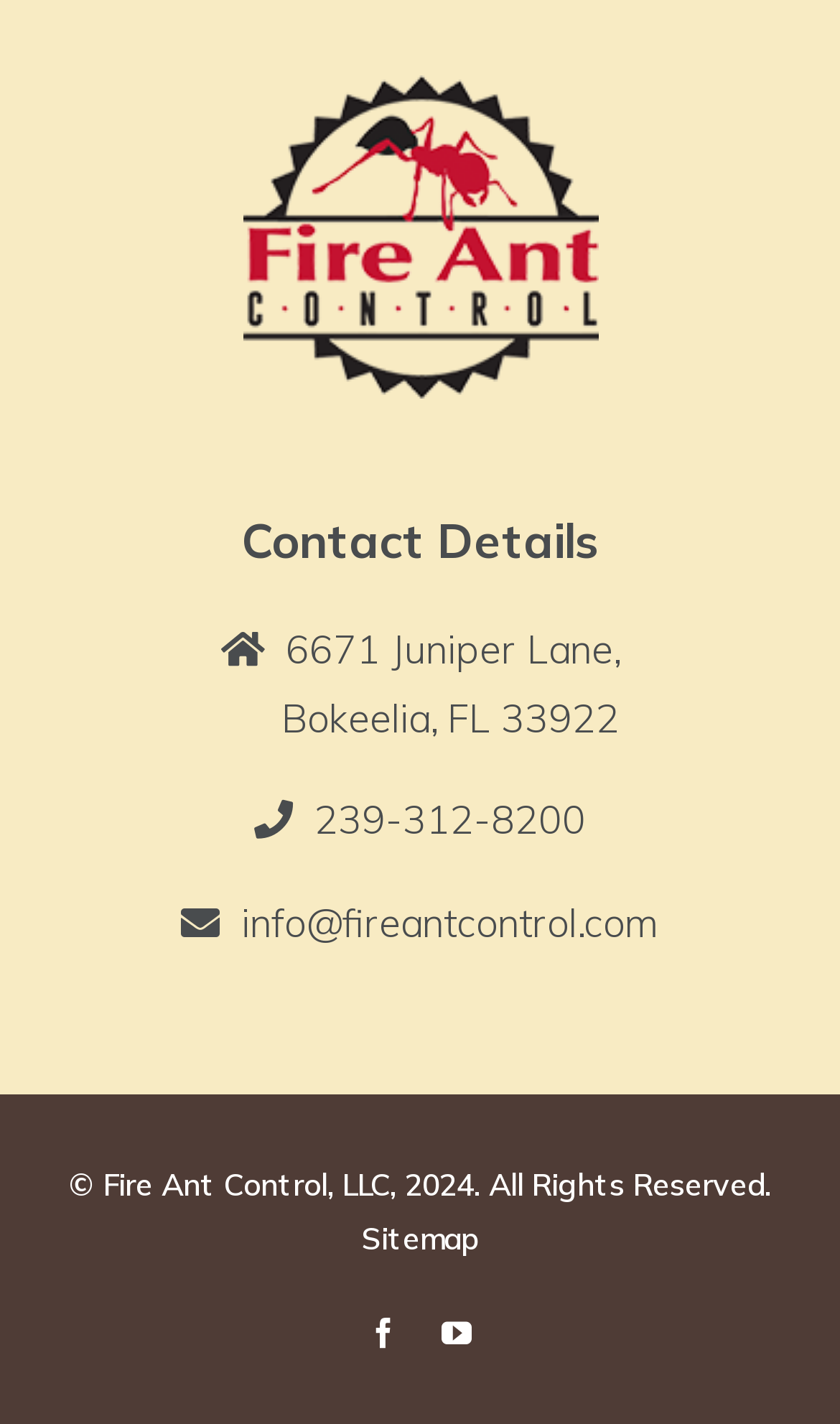What social media platforms are linked on the webpage?
Please provide a comprehensive answer based on the contents of the image.

I found the social media links by looking at the link elements with the OCR text ' Facebook' and ' YouTube' which are located at the bottom of the webpage.